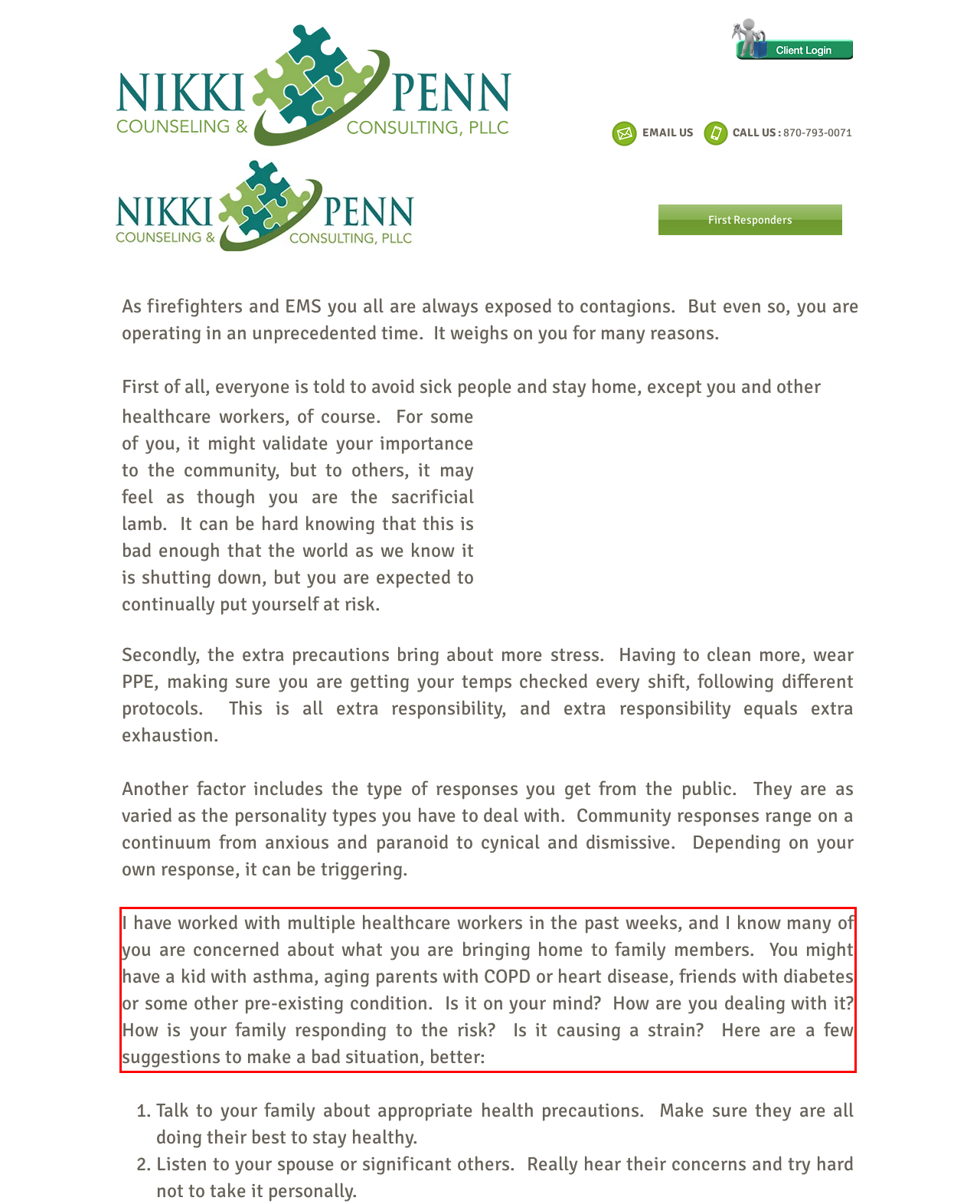Given the screenshot of a webpage, identify the red rectangle bounding box and recognize the text content inside it, generating the extracted text.

I have worked with multiple healthcare workers in the past weeks, and I know many of you are concerned about what you are bringing home to family members. You might have a kid with asthma, aging parents with COPD or heart disease, friends with diabetes or some other pre-existing condition. Is it on your mind? How are you dealing with it? How is your family responding to the risk? Is it causing a strain? Here are a few suggestions to make a bad situation, better: